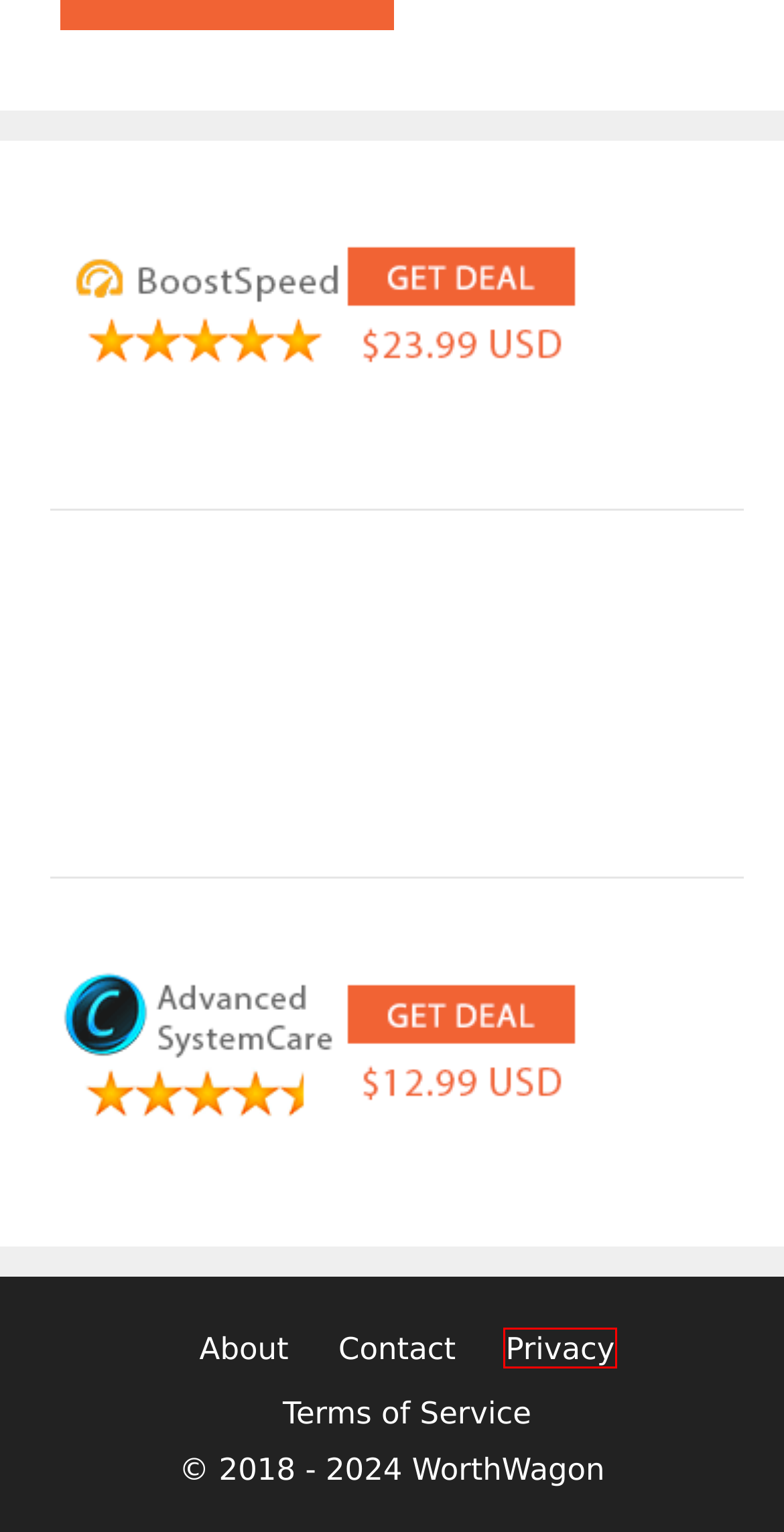You have received a screenshot of a webpage with a red bounding box indicating a UI element. Please determine the most fitting webpage description that matches the new webpage after clicking on the indicated element. The choices are:
A. $11.95 Advanced SystemCare PRO 16 Discount Coupon
B. Epson Connect Downloads | Epson US
C. Avast Driver Updater Review - PROs and CONs with Honest Opinion
D. Auslogics BoostSpeed 13 Coupon Code for 71% Discount
E. About - WorthWagon
F. Terms of Service - WorthWagon
G. Privacy Policy - WorthWagon
H. Driver Booster 10 PRO Discount Coupon Code [Cheapest Price - $12.95]

G